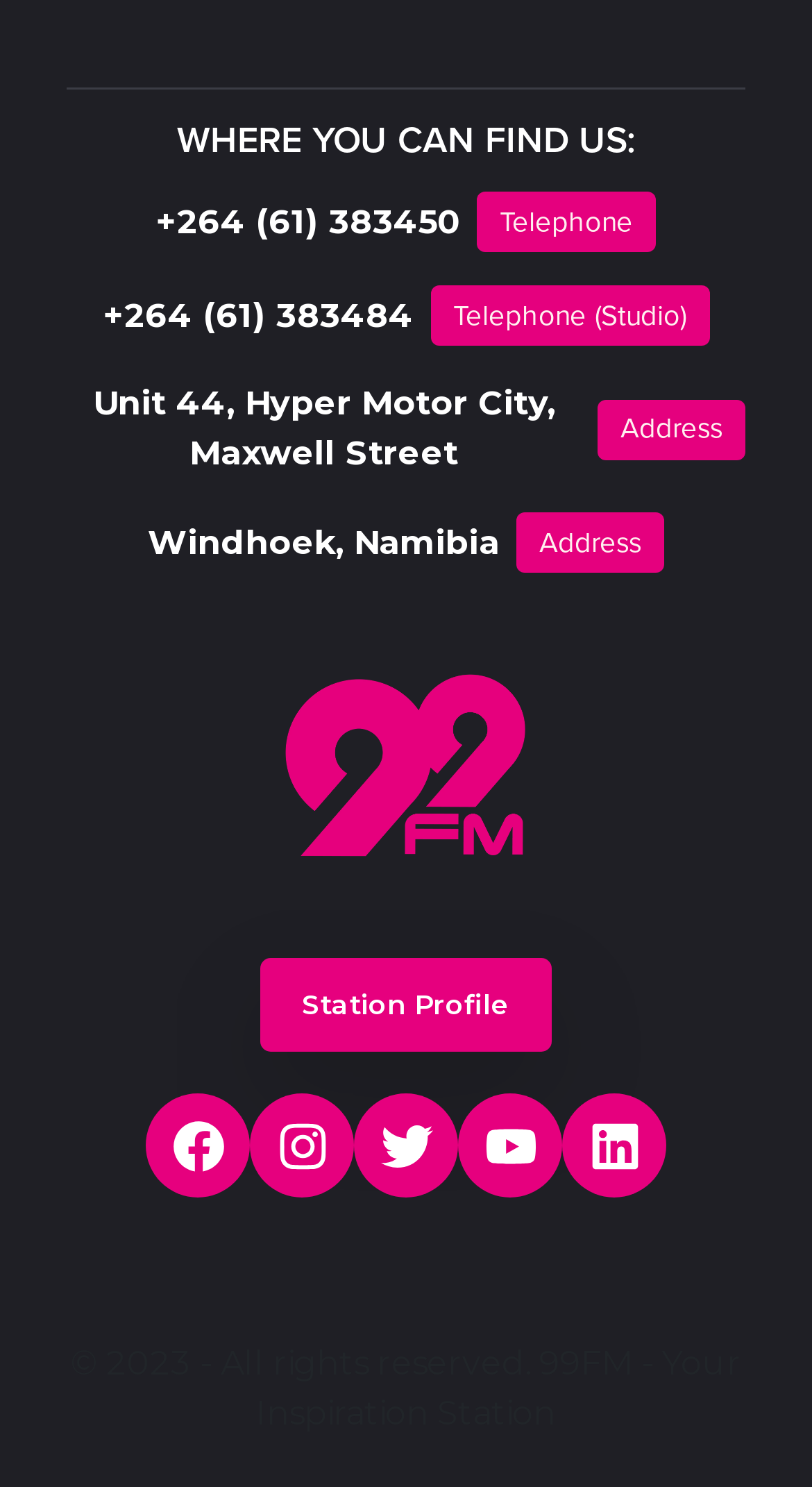Give a short answer to this question using one word or a phrase:
What is the address of 99FM?

Unit 44, Hyper Motor City, Maxwell Street, Windhoek, Namibia